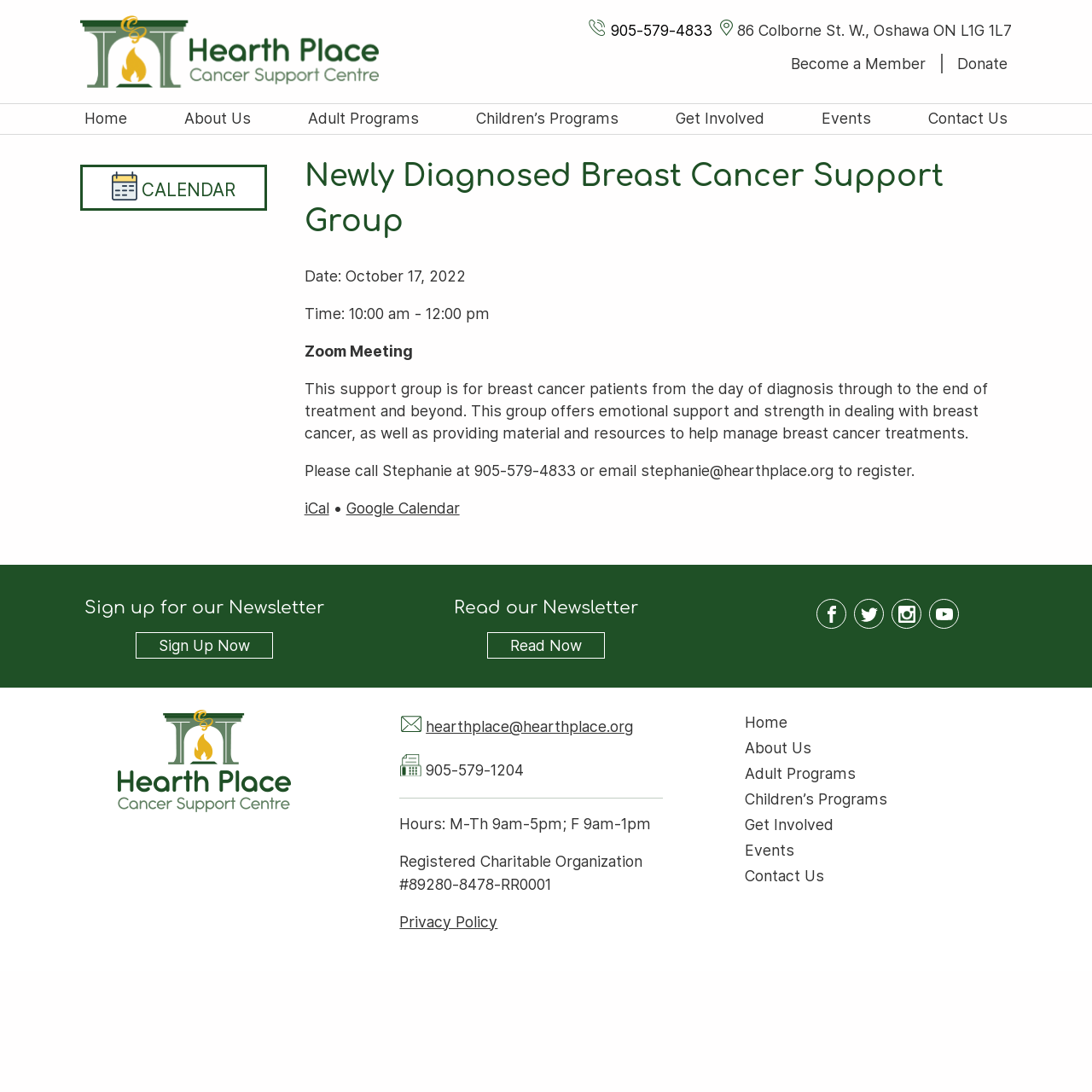Identify the bounding box coordinates of the clickable section necessary to follow the following instruction: "Sign up for the newsletter". The coordinates should be presented as four float numbers from 0 to 1, i.e., [left, top, right, bottom].

[0.124, 0.579, 0.25, 0.603]